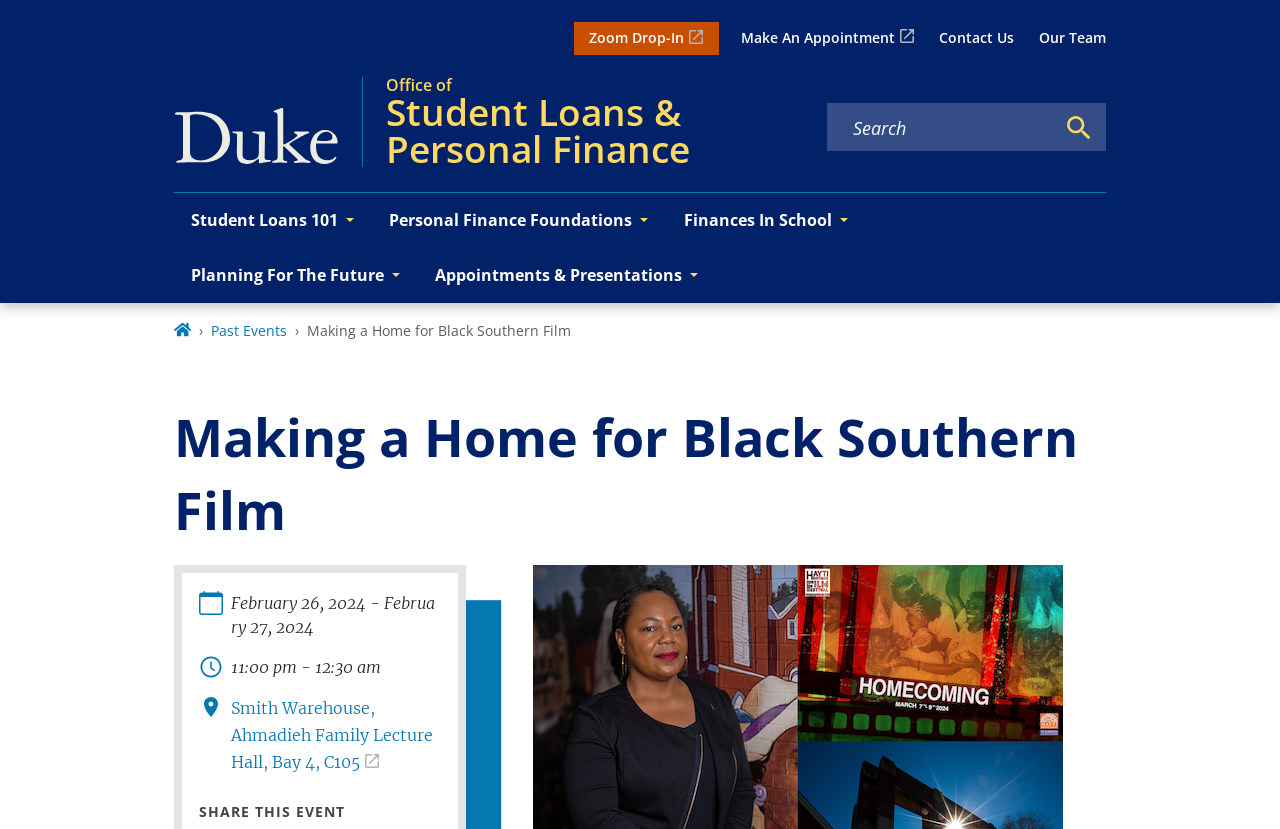Identify the bounding box coordinates for the UI element described as: "Past Events". The coordinates should be provided as four floats between 0 and 1: [left, top, right, bottom].

[0.165, 0.387, 0.224, 0.41]